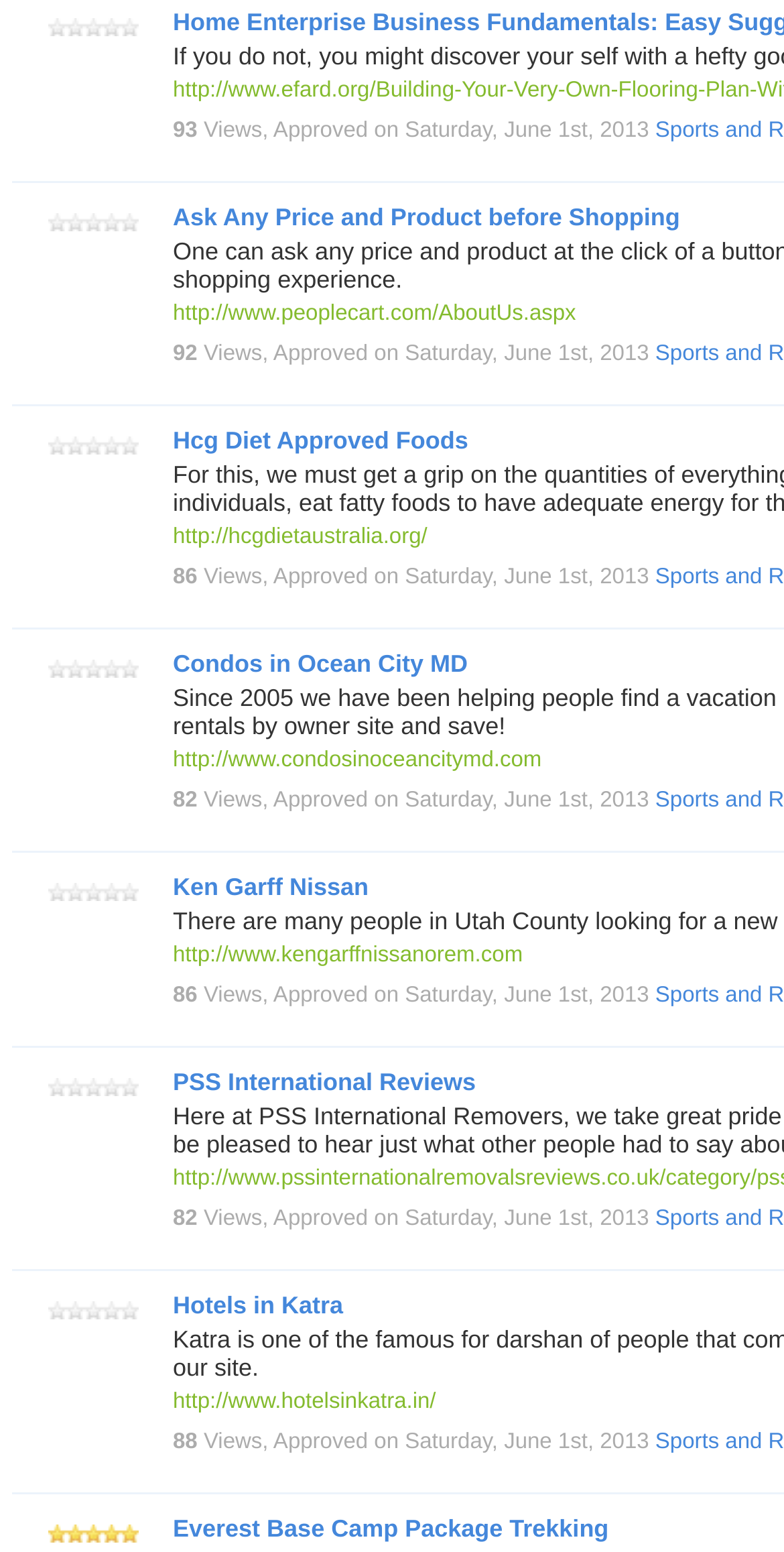Using the information in the image, give a detailed answer to the following question: What is the rating of the last item?

The last item has a rating of 5 stars, which is indicated by the '5 Stars, 1 Ratings' text next to it.